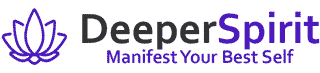Respond to the question with just a single word or phrase: 
What does the lotus flower symbolize?

Purity, enlightenment, and rebirth